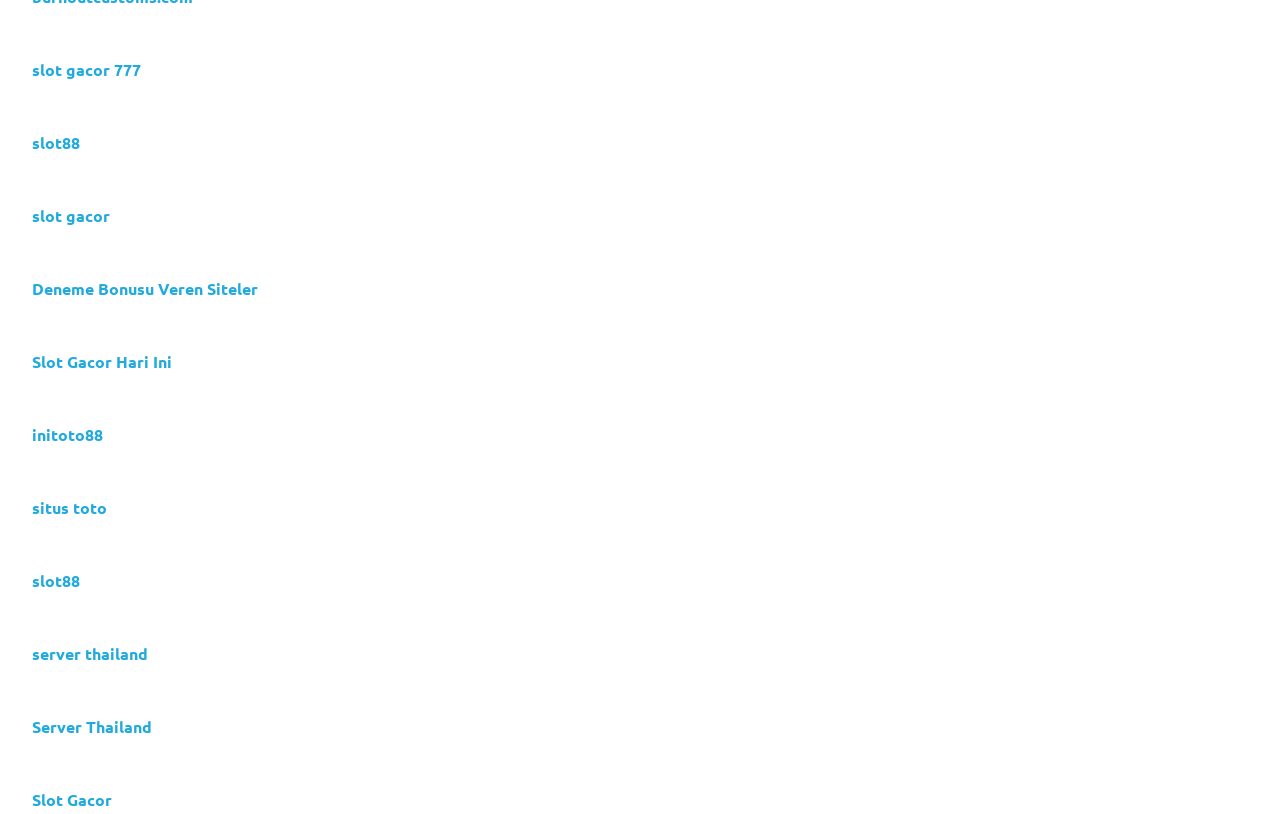Identify the bounding box coordinates for the UI element described as: "initoto88". The coordinates should be provided as four floats between 0 and 1: [left, top, right, bottom].

[0.025, 0.521, 0.08, 0.546]